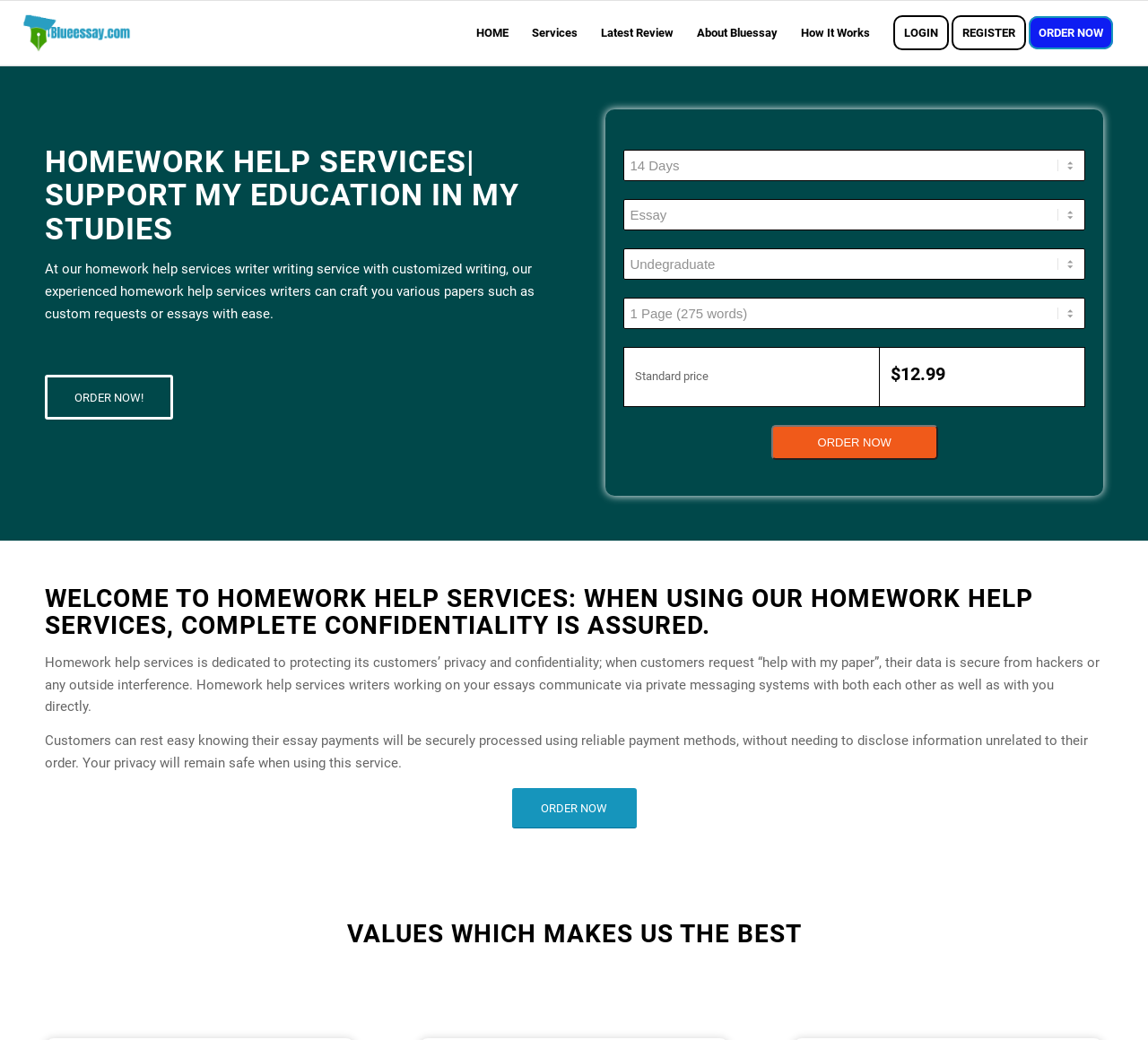Refer to the image and offer a detailed explanation in response to the question: What is the purpose of the homework help service?

The purpose of the homework help service can be inferred from the heading on the webpage, which says 'SUPPORT MY EDUCATION IN MY STUDIES'. This suggests that the service is intended to support customers in their educational pursuits.